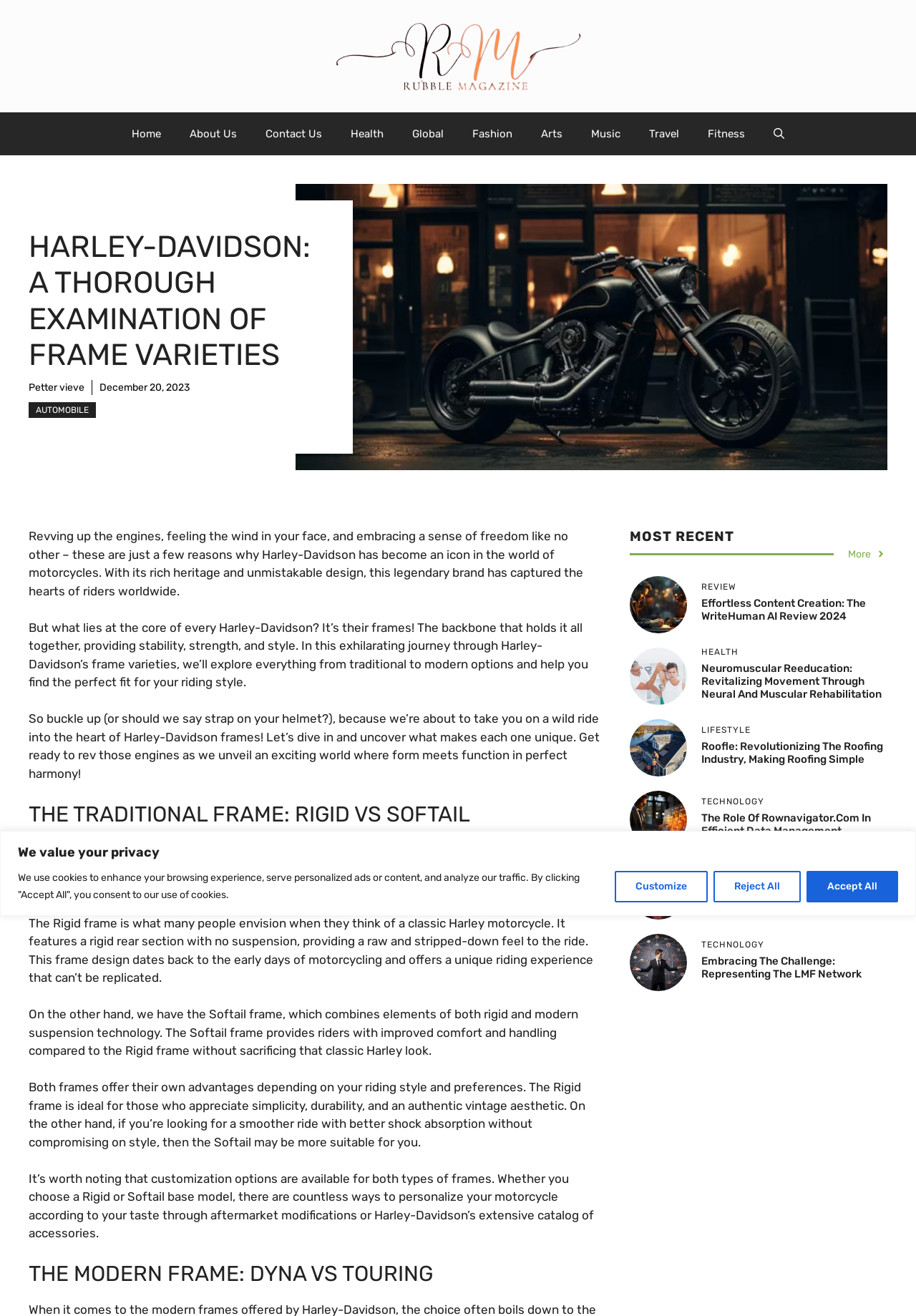Bounding box coordinates are specified in the format (top-left x, top-left y, bottom-right x, bottom-right y). All values are floating point numbers bounded between 0 and 1. Please provide the bounding box coordinate of the region this sentence describes: alt="Neuromuscular Reeducation"

[0.688, 0.503, 0.75, 0.514]